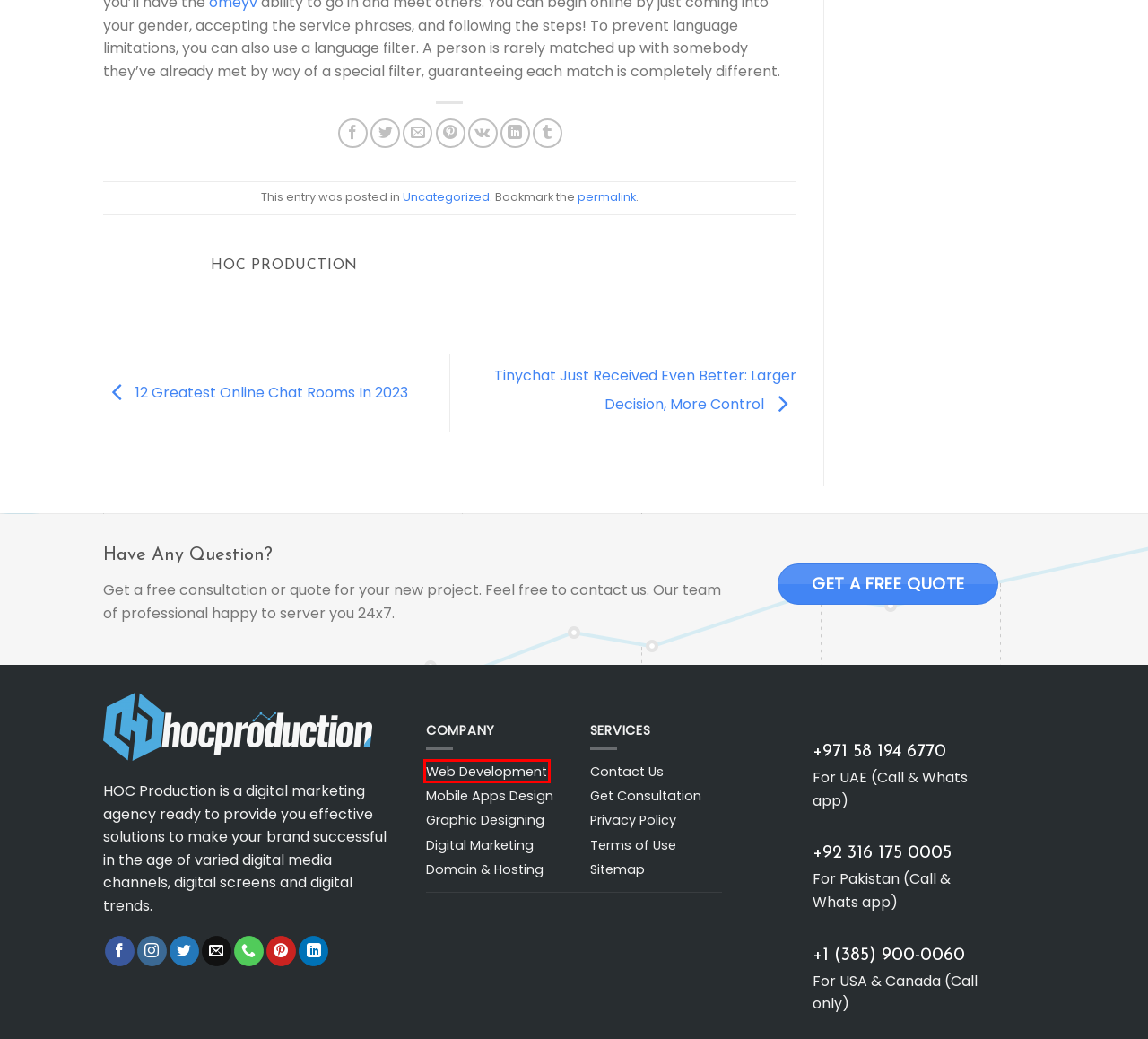Given a screenshot of a webpage with a red bounding box, please pick the webpage description that best fits the new webpage after clicking the element inside the bounding box. Here are the candidates:
A. Innovative Mobile App Development Services - Hocproduction
B. Domain Hosting Services - HOC Production
C. 12 Greatest Online Chat Rooms In 2023 - HOC Production
D. Innovative Web development services at unique desiging - Hocproduction
E. VK | 登录
F. Tinychat Just Received Even Better: Larger Decision, More Control - HOC Production
G. Privacy Policy - HOC Production
H. Innovative Digital Marketing Services Provider,PPC,SEO,SMM

D